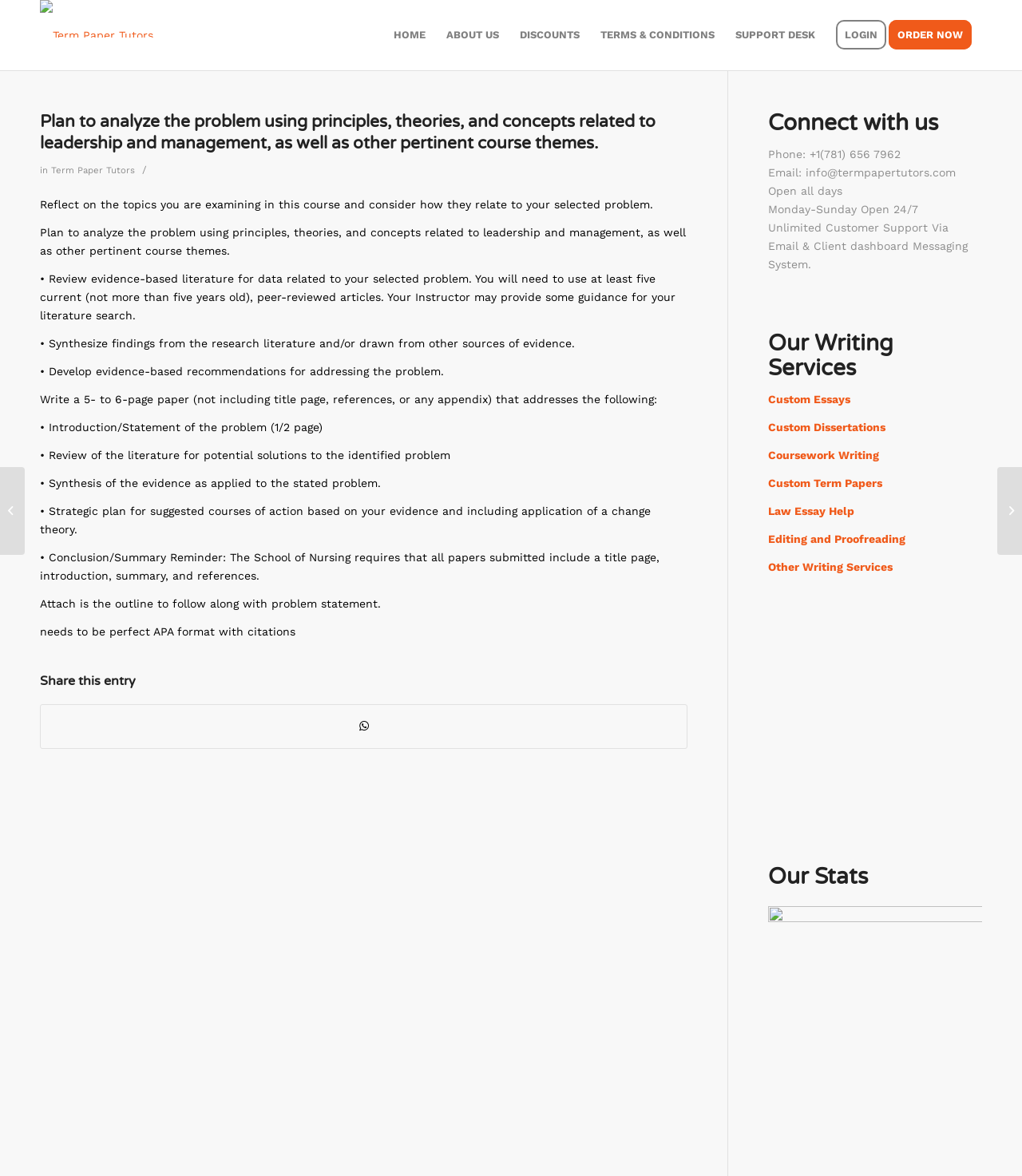What is the format required for the paper?
Please look at the screenshot and answer in one word or a short phrase.

APA format